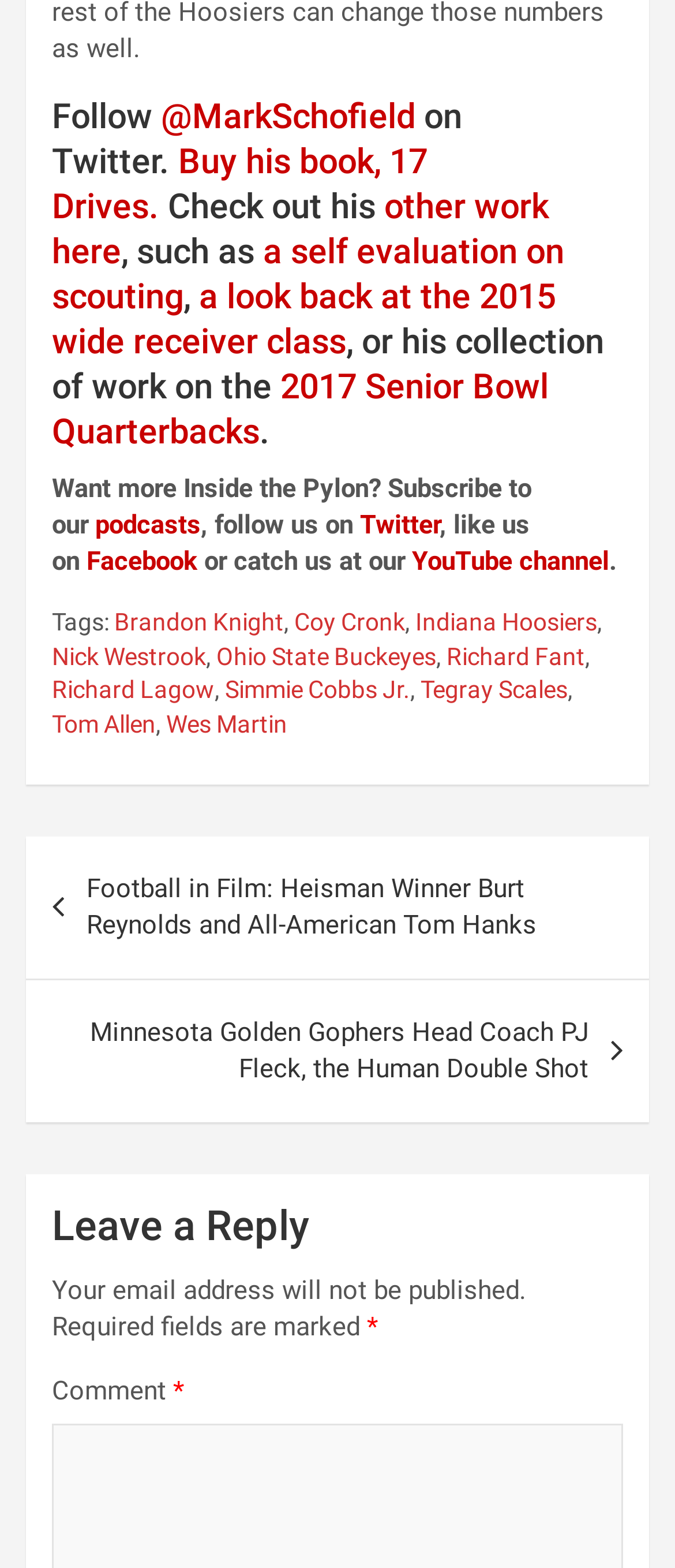Utilize the information from the image to answer the question in detail:
What is required to leave a reply?

The 'Leave a Reply' section contains a note stating that the email address will not be published, and a marked field indicator '*' is present, indicating that certain fields are required to be filled in to leave a reply.